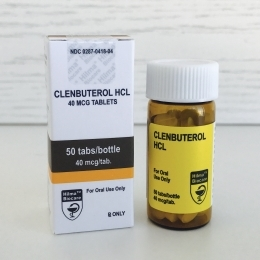What is the dosage of each tablet?
Answer the question with just one word or phrase using the image.

40 micrograms